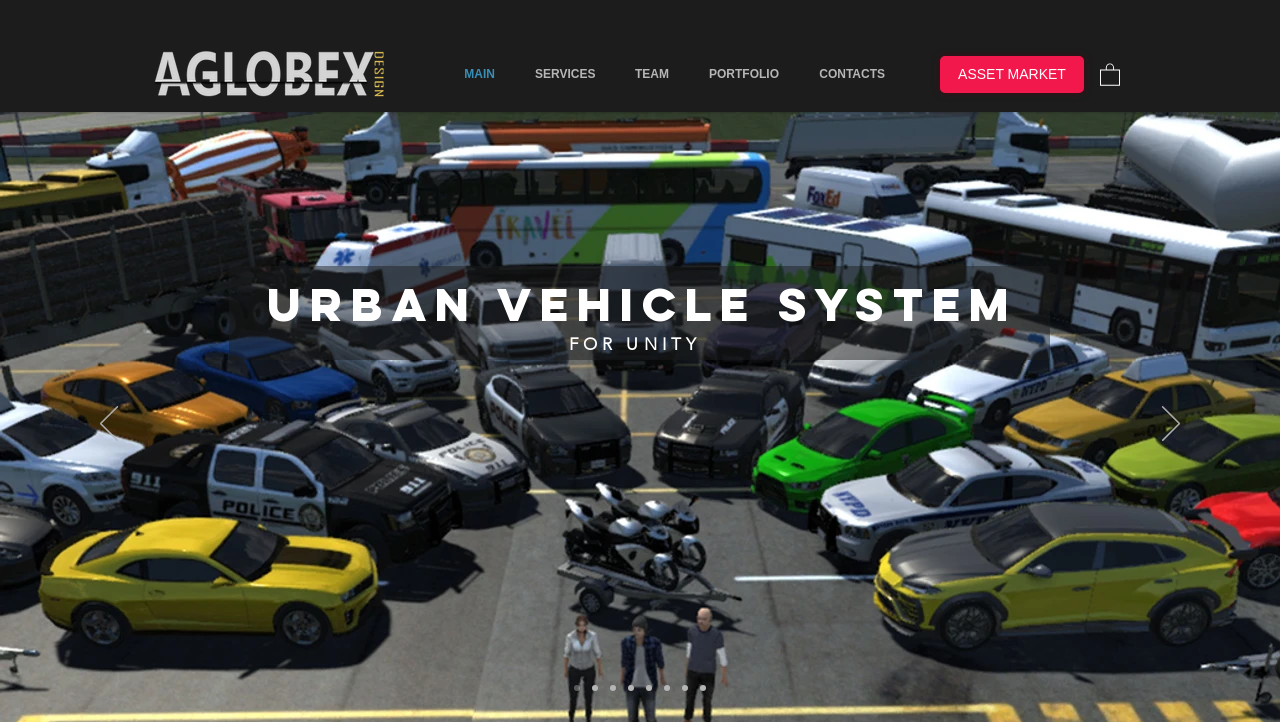Identify and extract the main heading of the webpage.

© 2011 CREATIVE STUDIO OF 3D GRAPHICS AND VISUALIZATION «AGLOBEX»